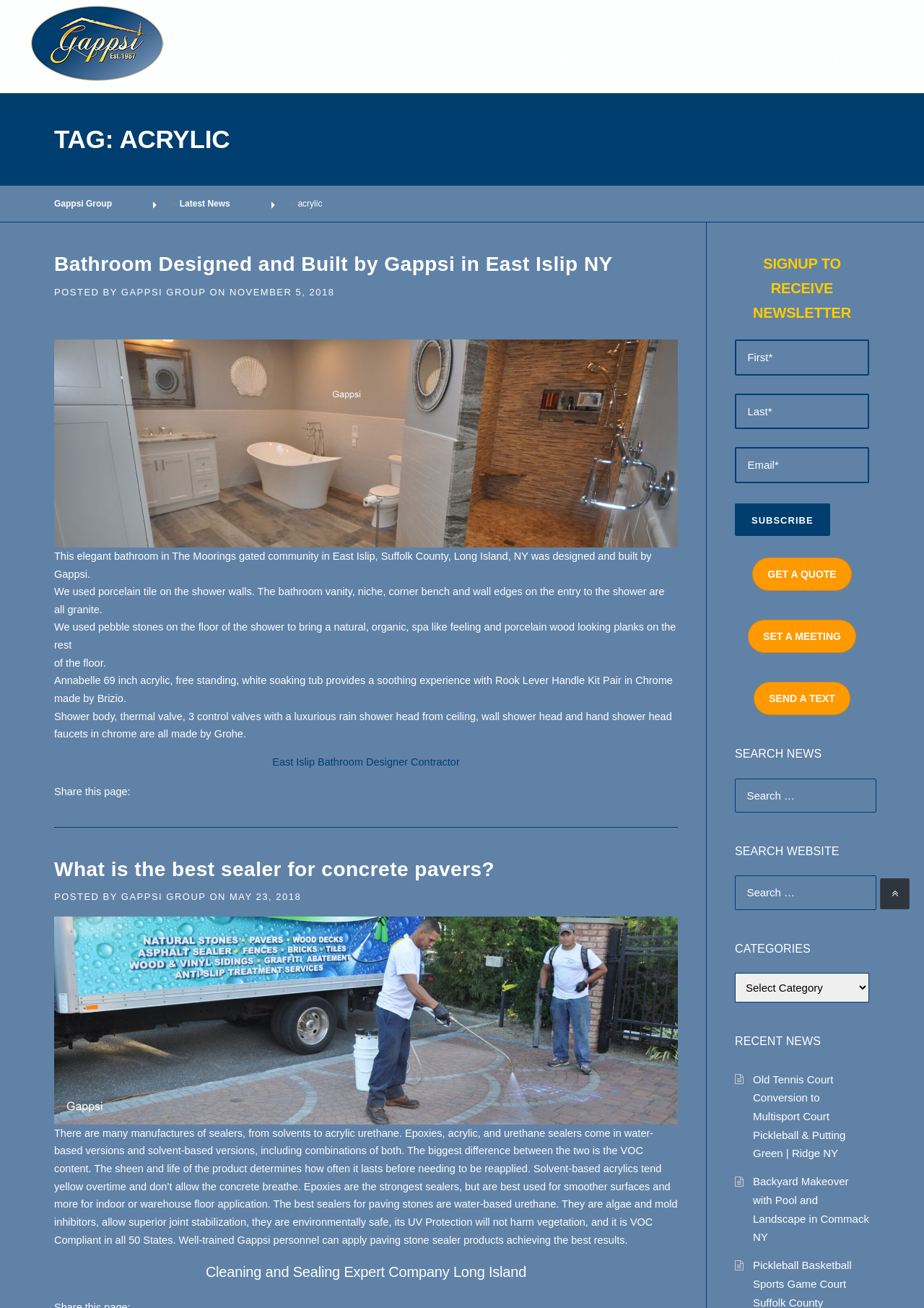Can you show the bounding box coordinates of the region to click on to complete the task described in the instruction: "Read the 'Bathroom Designed and Built by Gappsi in East Islip NY' article"?

[0.059, 0.192, 0.734, 0.633]